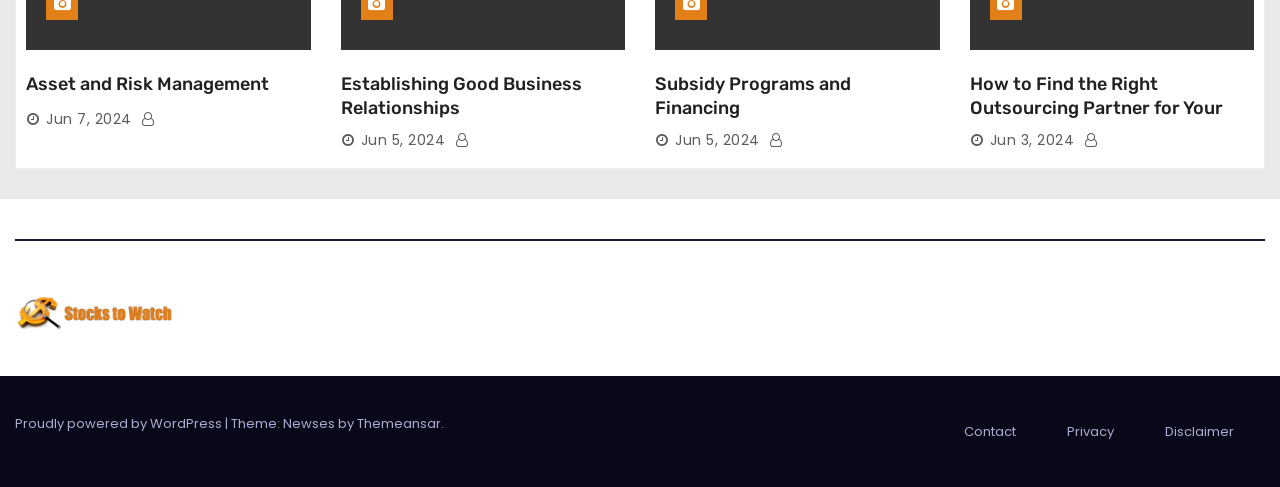Determine the bounding box coordinates of the region that needs to be clicked to achieve the task: "View 'Establishing Good Business Relationships'".

[0.266, 0.151, 0.454, 0.245]